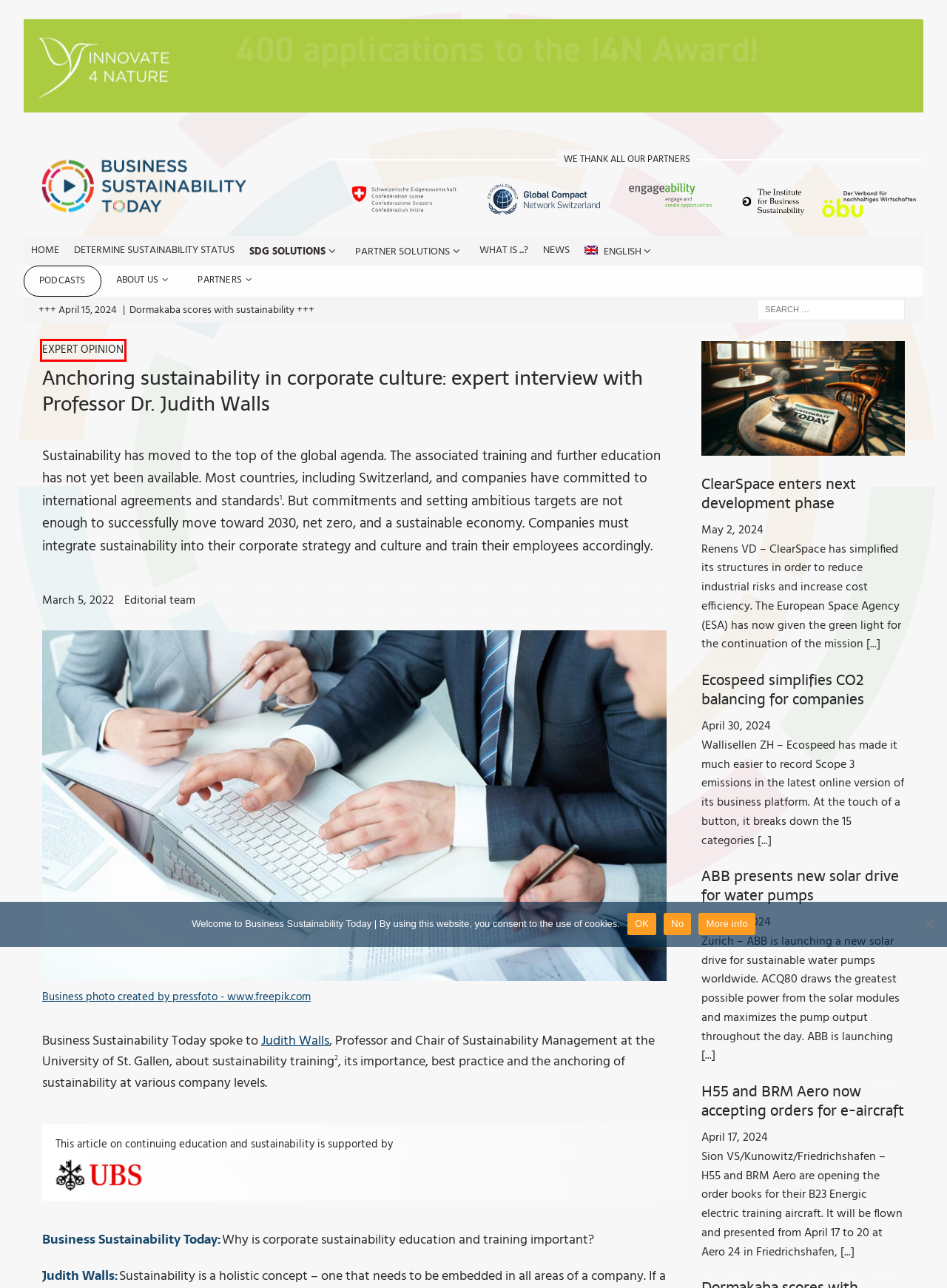You are given a screenshot depicting a webpage with a red bounding box around a UI element. Select the description that best corresponds to the new webpage after clicking the selected element. Here are the choices:
A. Expert opinion - Business Sustainability Today
B. engageability - engage and create opportunities
C. Podcasts NRP 73 - Business Sustainability Today
D. Sustainability Today | Expert Insights Circular Economy
E. Ecospeed simplifies CO2 balancing for companies - Business Sustainability Today
F. ClearSpace enters next development phase - Business Sustainability Today
G. Institute for Economy and the Environment | University of St.Gallen
H. Dormakaba scores with sustainability - Business Sustainability Today

A